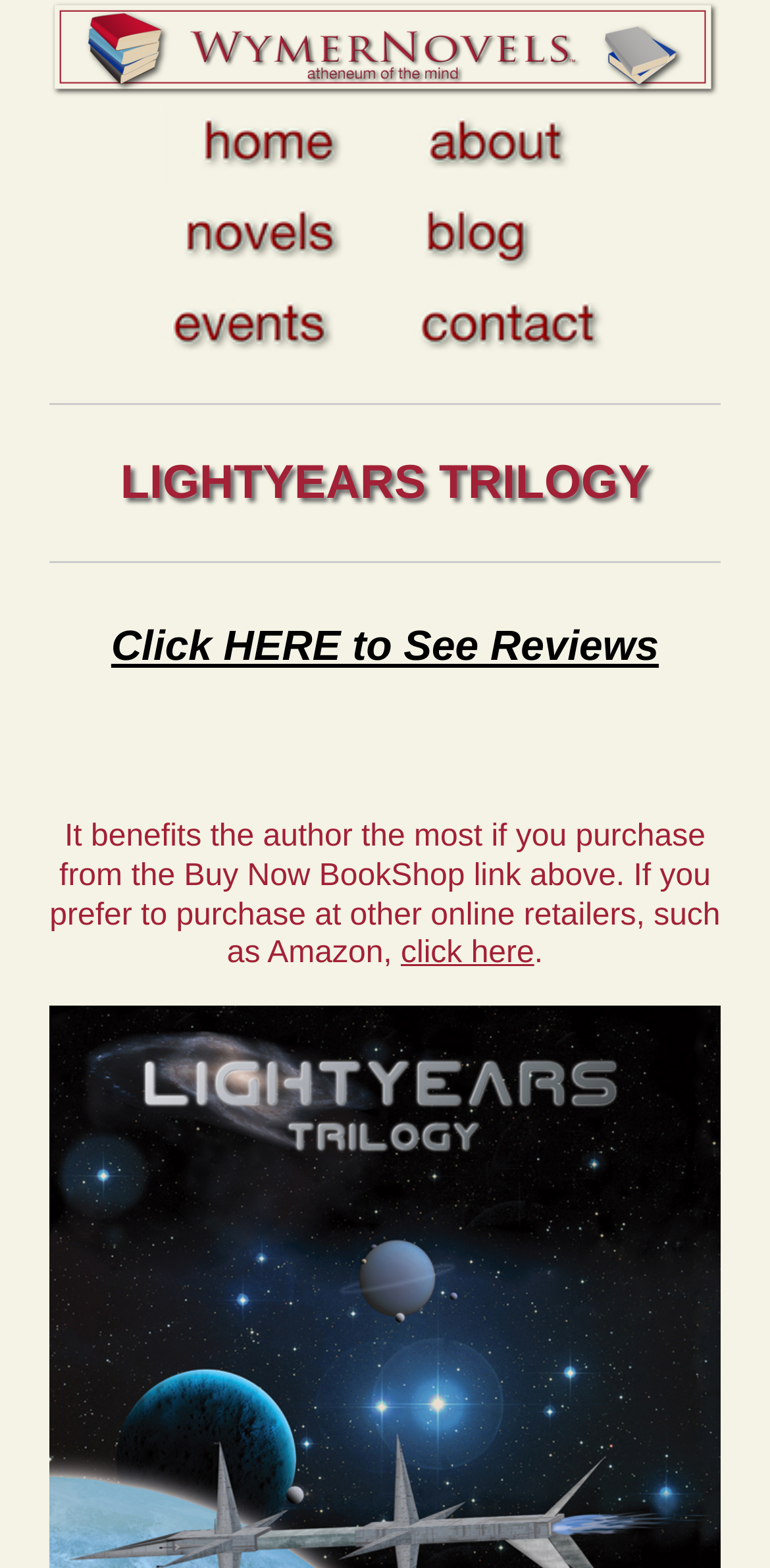Using the information in the image, could you please answer the following question in detail:
What is the logo of this website?

The logo of this website is WymerNovels Logo, which is an image located at the top left corner of the webpage, with a bounding box of [0.063, 0.0, 0.937, 0.063].